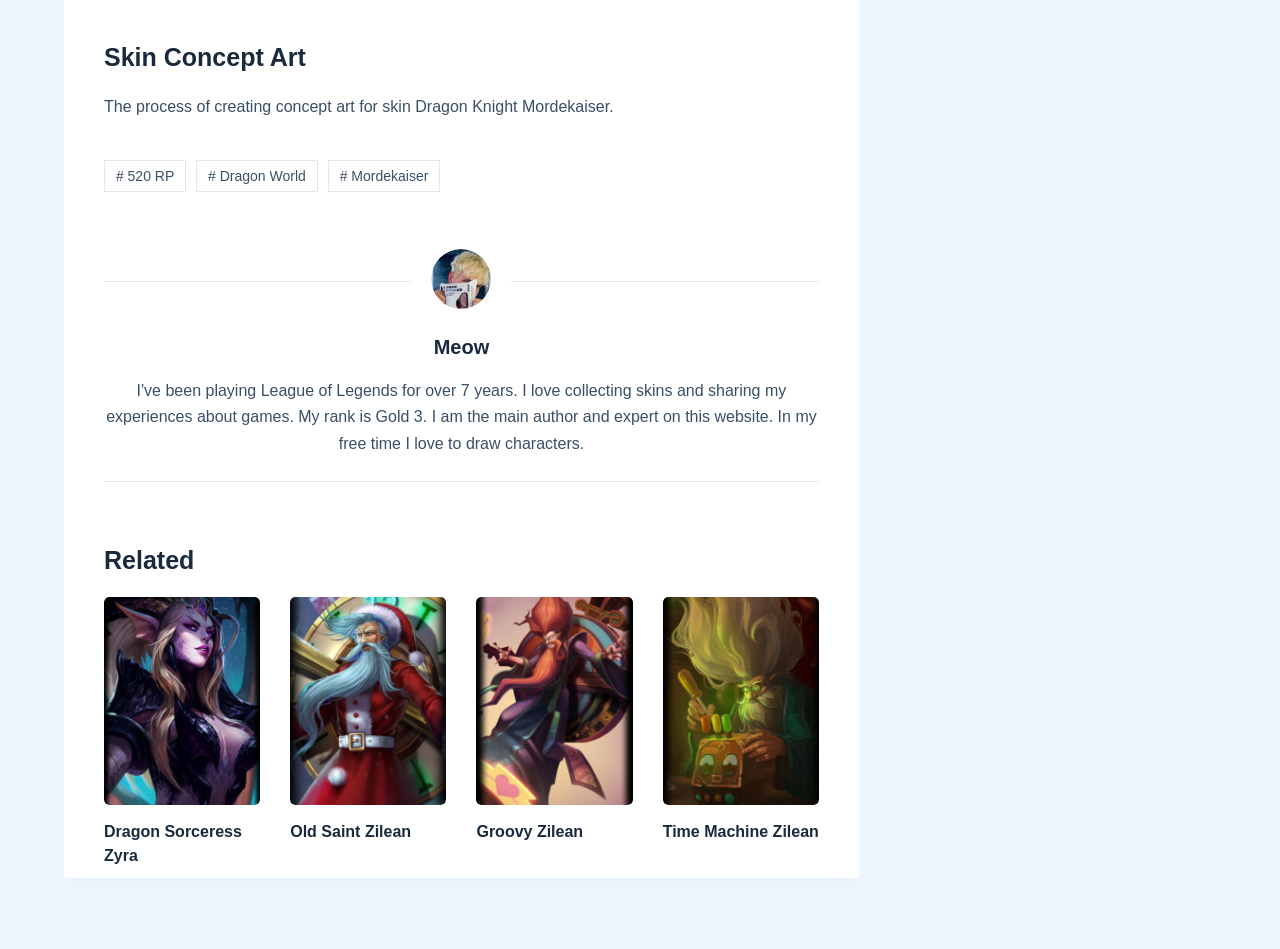Find the bounding box coordinates of the clickable element required to execute the following instruction: "Go to 'ALL POSTS'". Provide the coordinates as four float numbers between 0 and 1, i.e., [left, top, right, bottom].

None